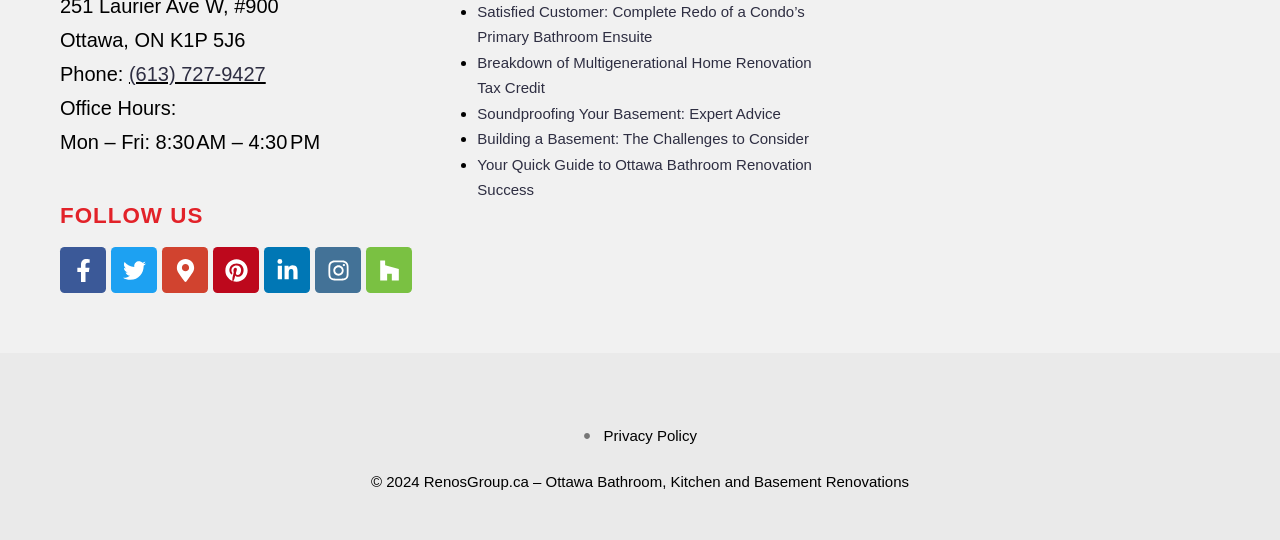Find the bounding box coordinates of the element you need to click on to perform this action: 'Learn about the protest at Cuomo’s office'. The coordinates should be represented by four float values between 0 and 1, in the format [left, top, right, bottom].

None